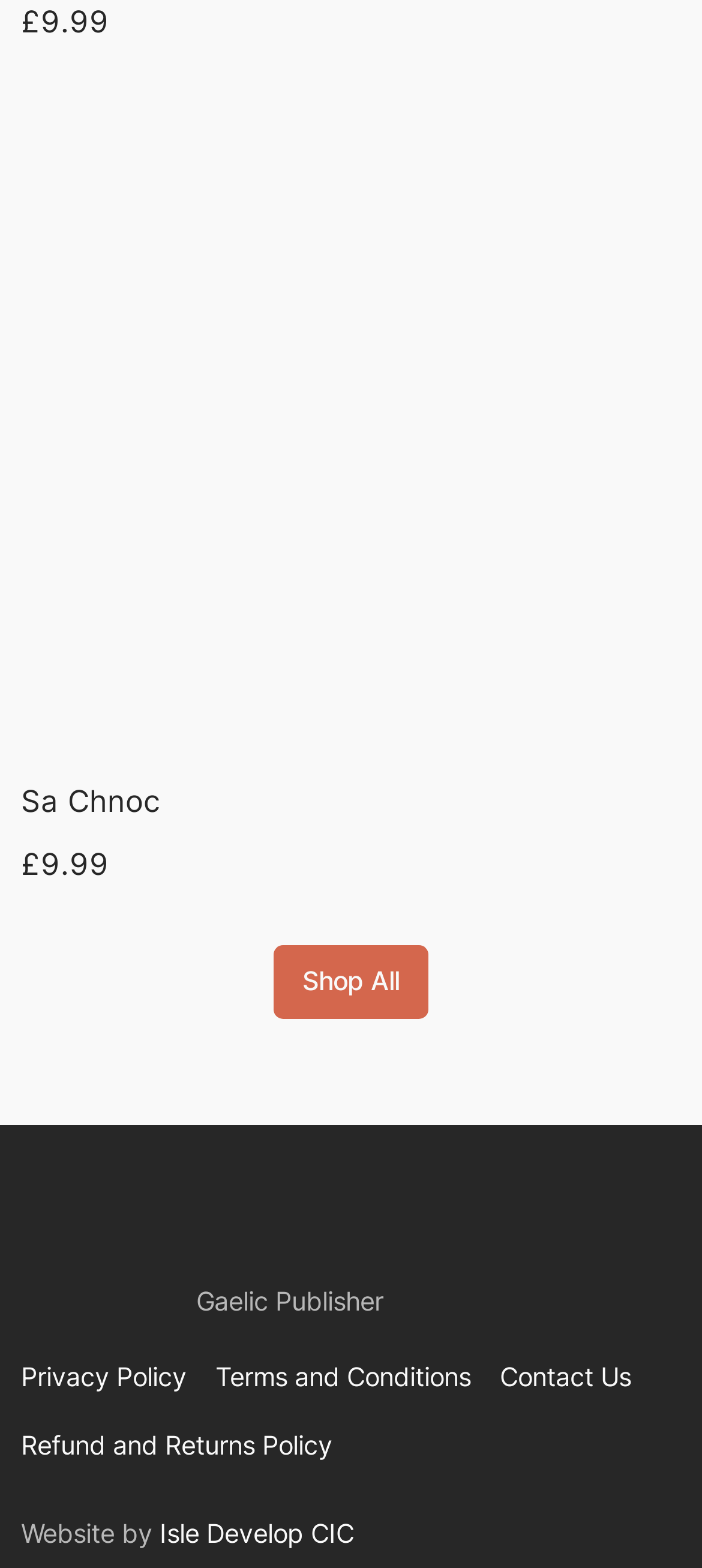What is the purpose of the link 'Contact Us'? Based on the image, give a response in one word or a short phrase.

To contact the website